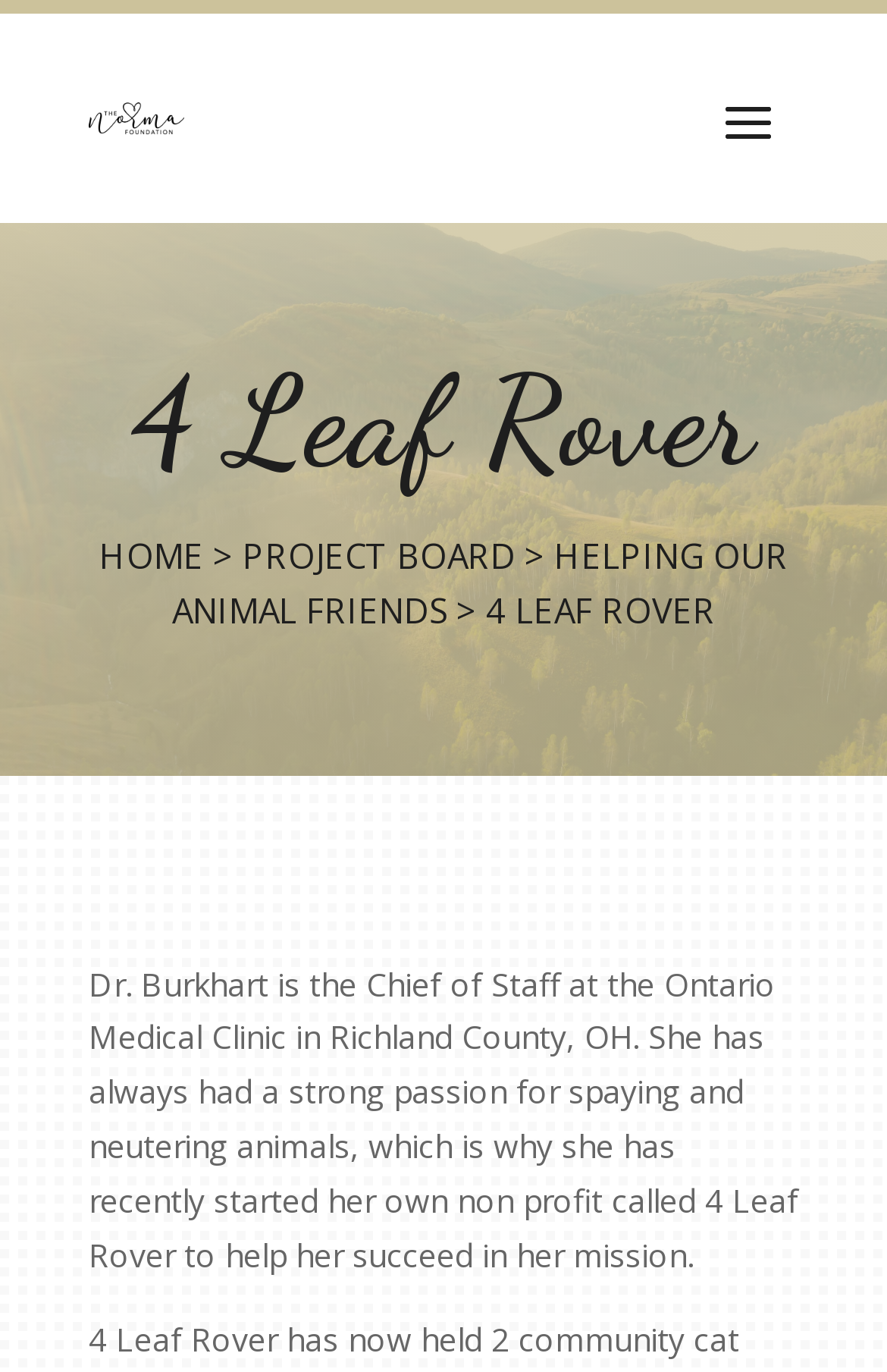Determine the bounding box for the described HTML element: "Home". Ensure the coordinates are four float numbers between 0 and 1 in the format [left, top, right, bottom].

[0.112, 0.388, 0.229, 0.421]